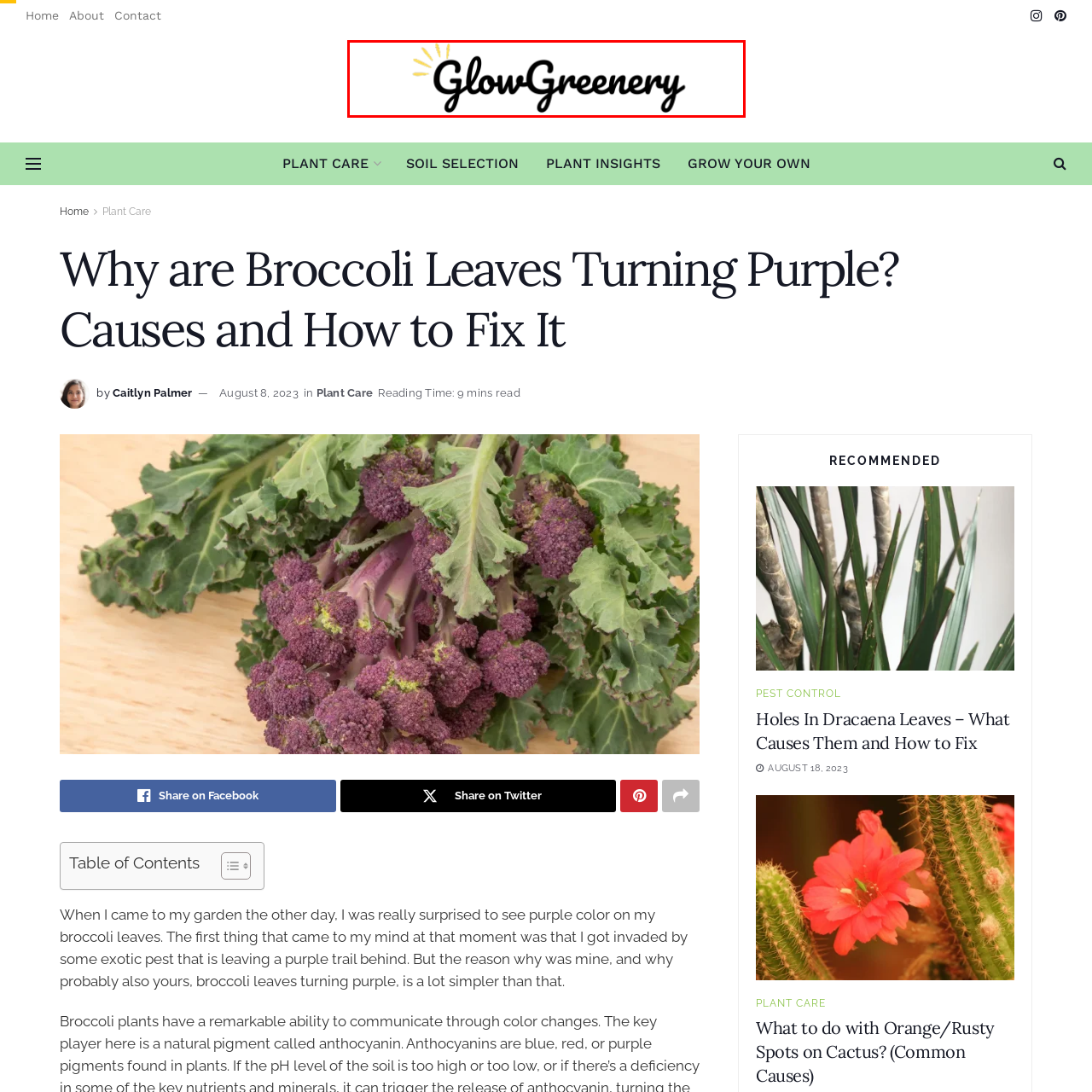Focus on the highlighted area in red, What is the topic of the article? Answer using a single word or phrase.

Purple broccoli leaves